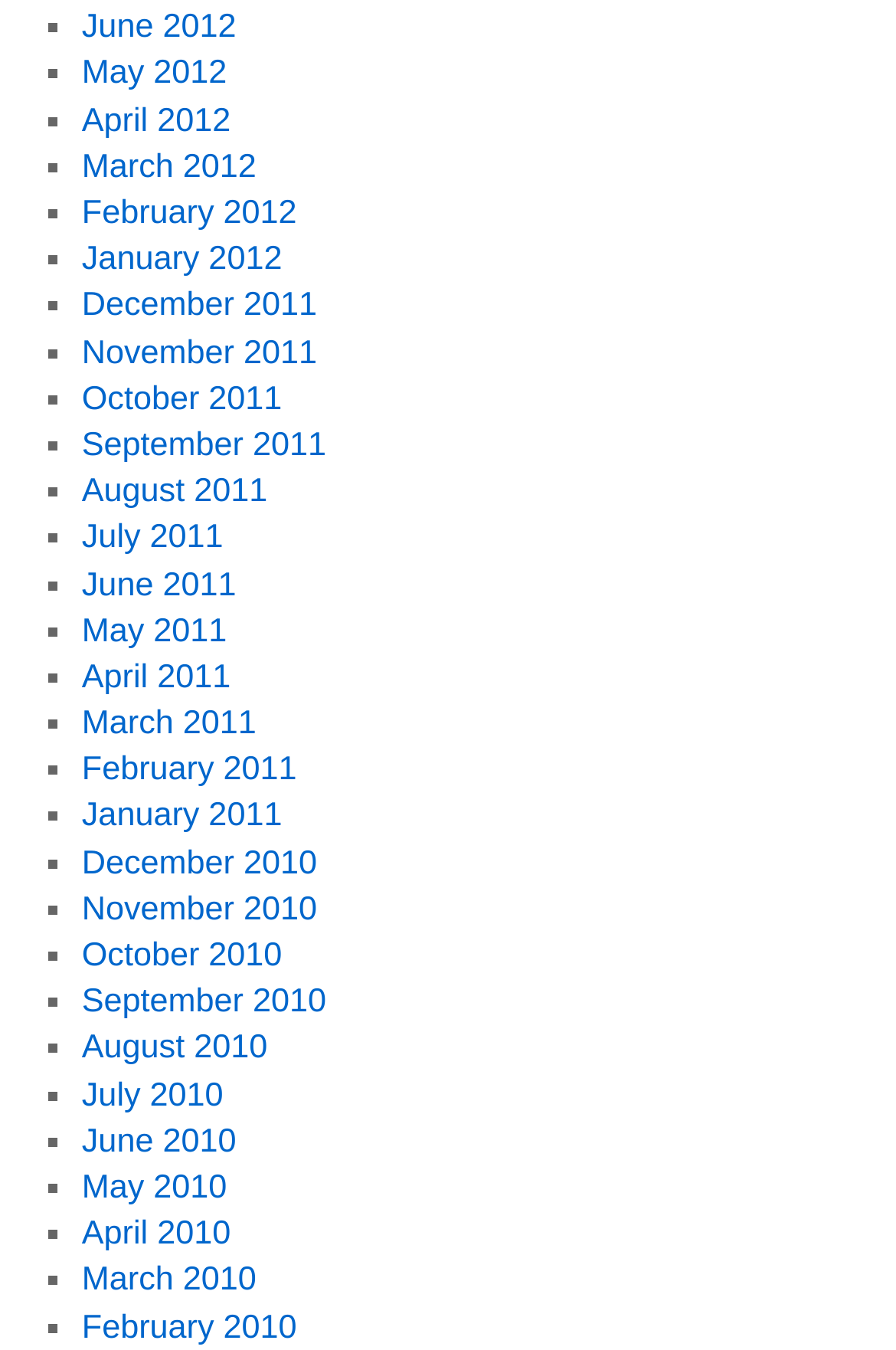Specify the bounding box coordinates for the region that must be clicked to perform the given instruction: "View December 2011".

[0.091, 0.213, 0.354, 0.241]